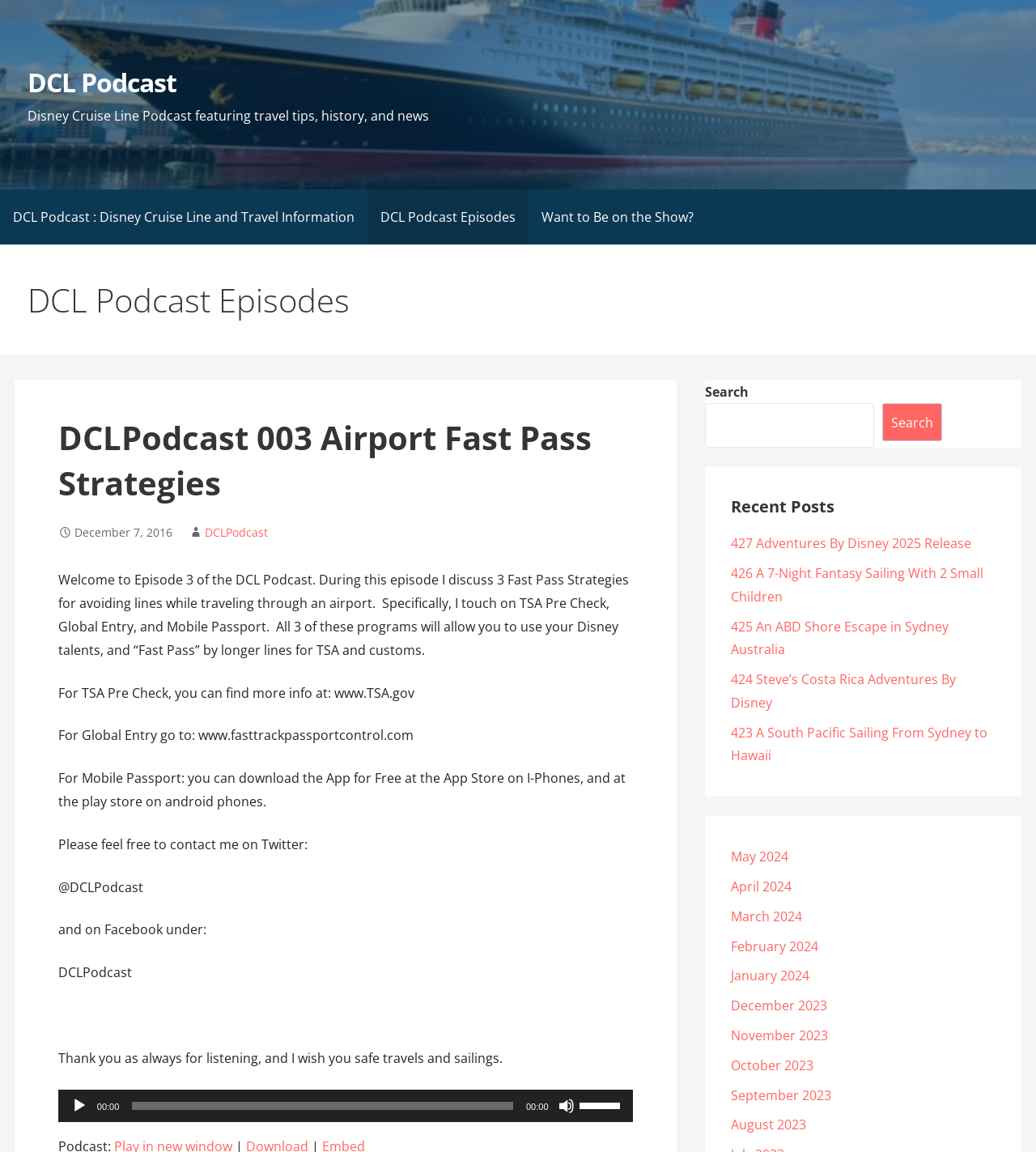Please find the bounding box coordinates of the clickable region needed to complete the following instruction: "Read the recent post about 427 Adventures By Disney 2025 Release". The bounding box coordinates must consist of four float numbers between 0 and 1, i.e., [left, top, right, bottom].

[0.706, 0.464, 0.938, 0.479]